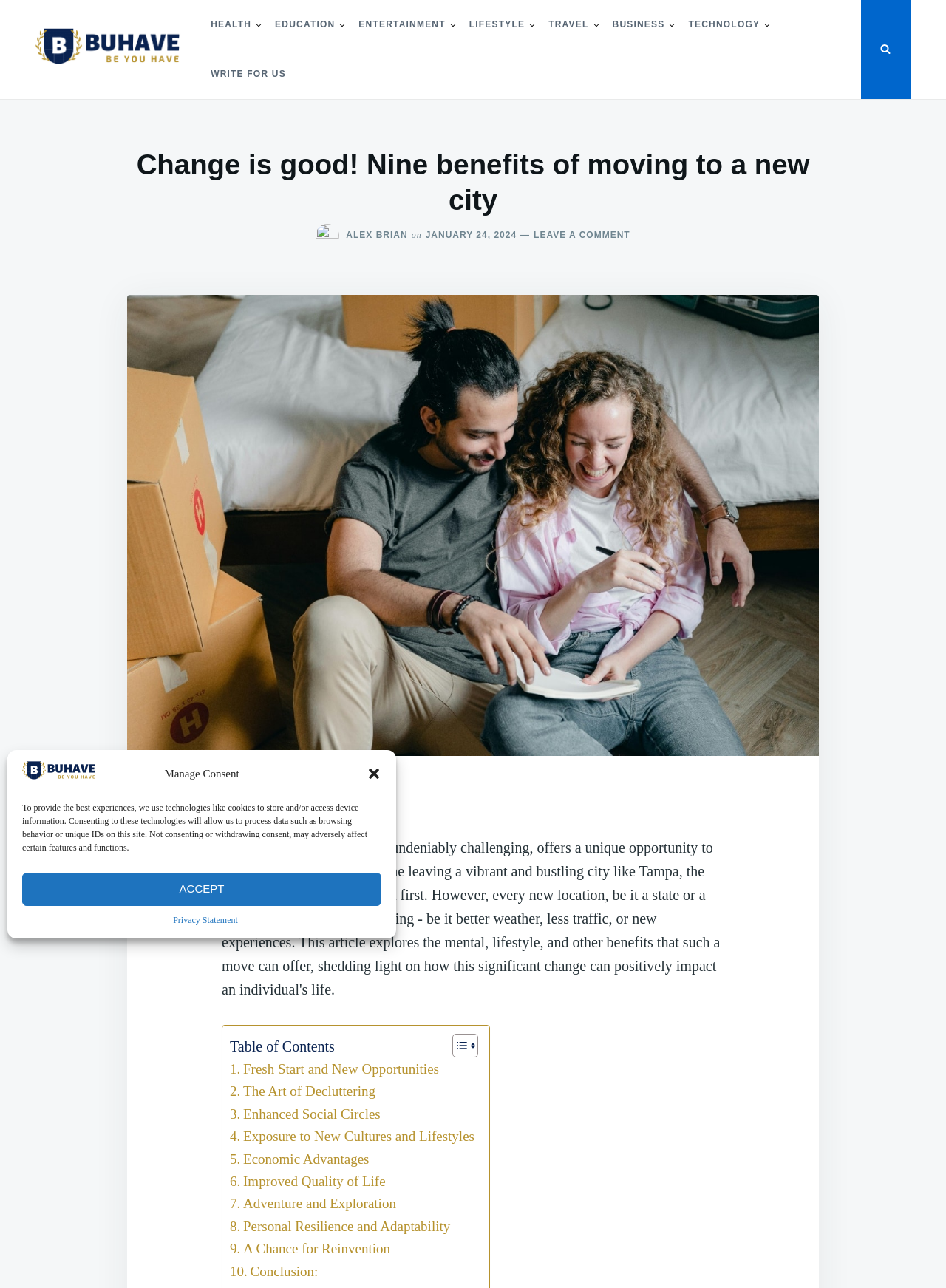Find the bounding box coordinates of the clickable area that will achieve the following instruction: "Click on the HEALTH category".

[0.21, 0.0, 0.278, 0.039]